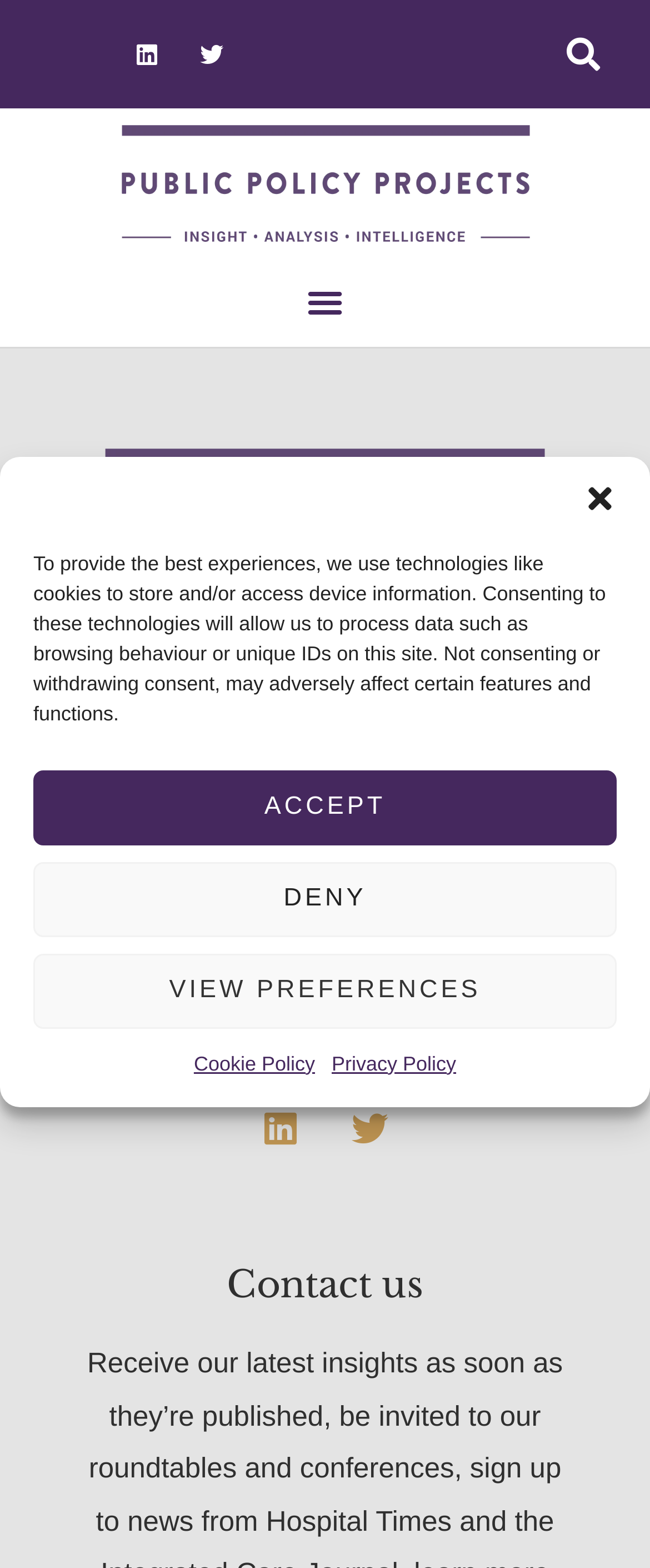How many buttons are there in the Manage Consent dialog?
Please provide a comprehensive answer to the question based on the webpage screenshot.

I examined the Manage Consent dialog and counted the buttons, including the Close dialog, ACCEPT, DENY, and VIEW PREFERENCES buttons, and found a total of 4 buttons.